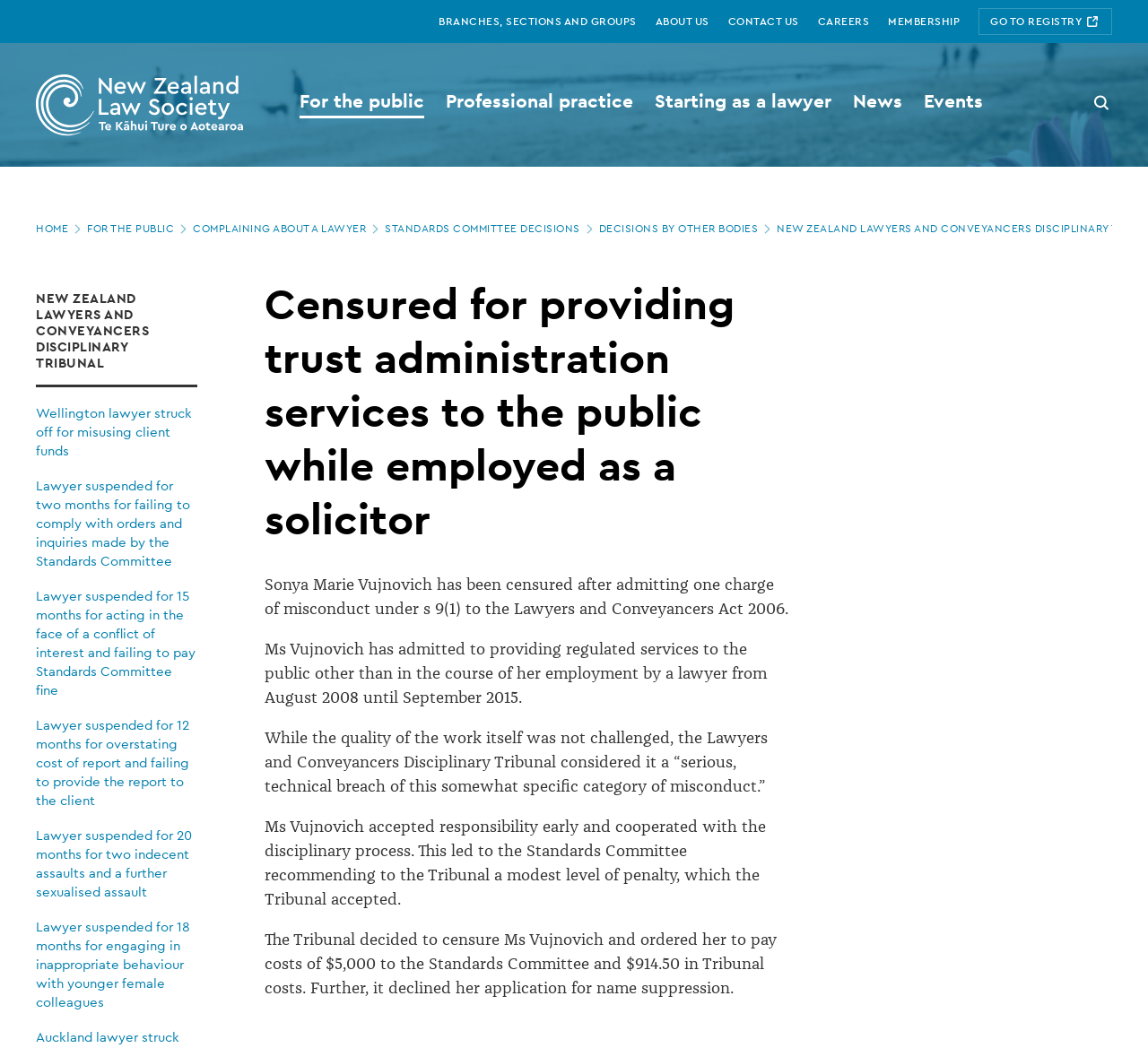Respond with a single word or phrase to the following question:
What is the name of the lawyer who was censured?

Sonya Marie Vujnovich